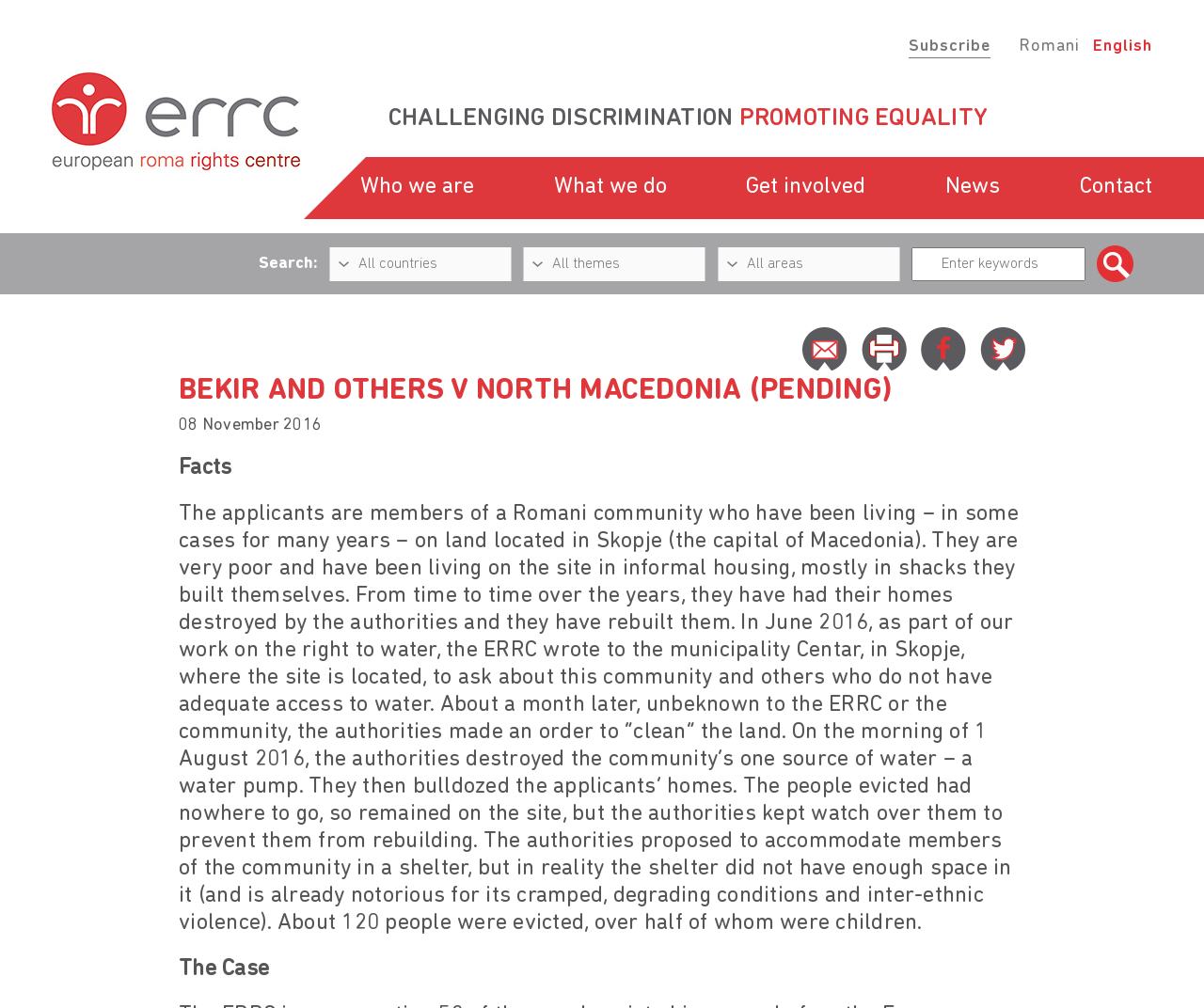How many people were evicted?
Please give a detailed answer to the question using the information shown in the image.

I inferred this answer by reading the static text 'About 120 people were evicted, over half of whom were children.' which provides the exact number of people evicted.